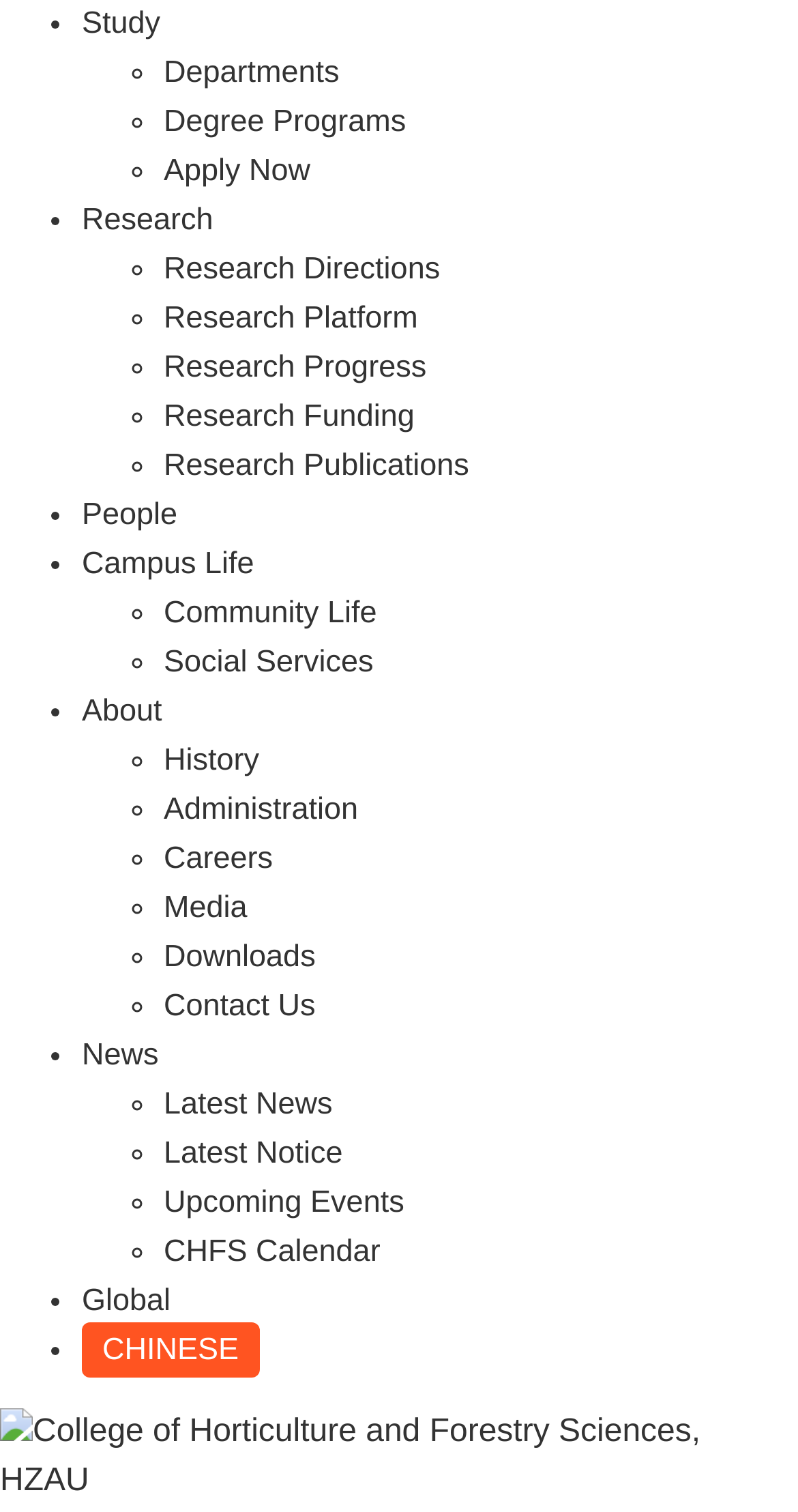Provide a short answer using a single word or phrase for the following question: 
How many images are there in the webpage?

1